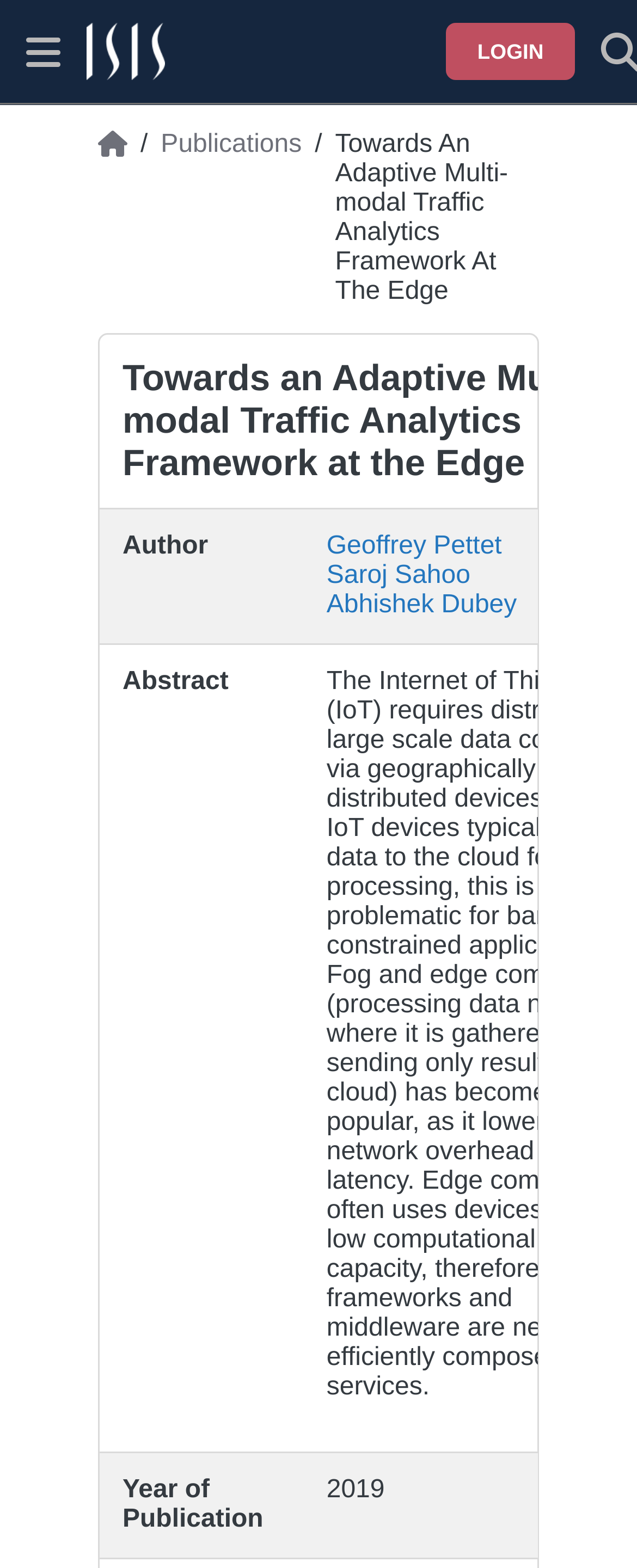Please identify the coordinates of the bounding box for the clickable region that will accomplish this instruction: "Login to the website".

[0.7, 0.014, 0.903, 0.051]